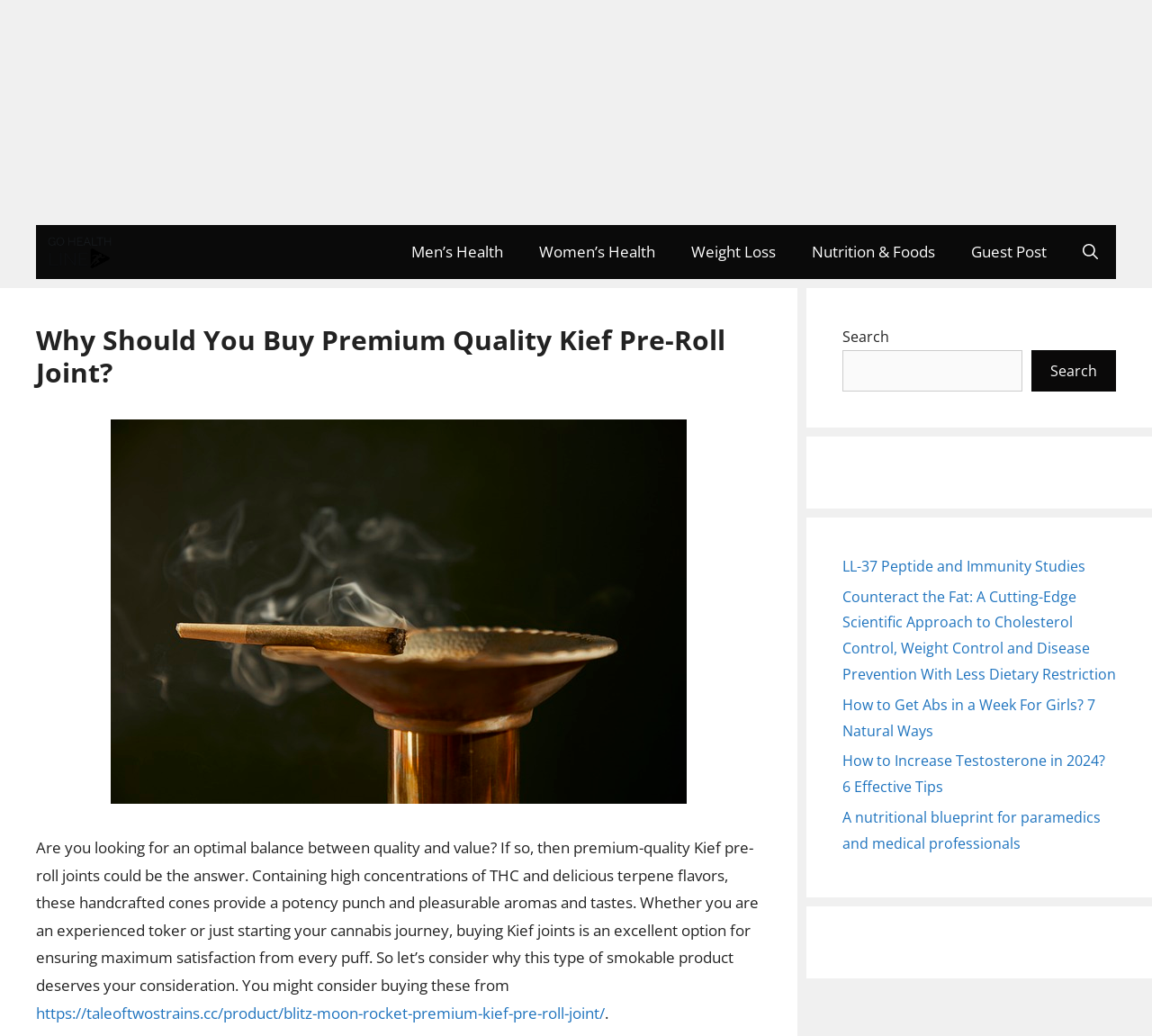Please find and report the primary heading text from the webpage.

Why Should You Buy Premium Quality Kief Pre-Roll Joint?